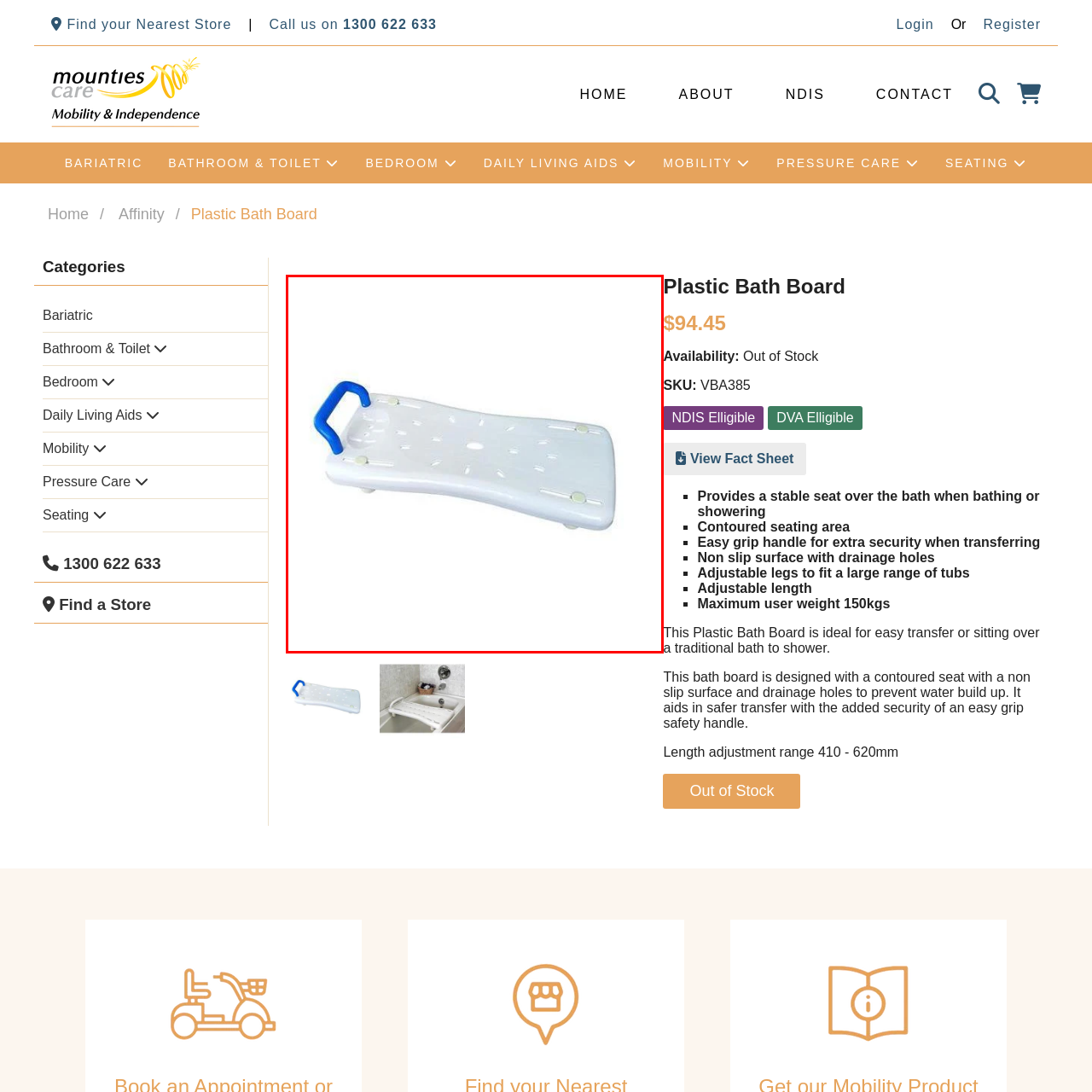Explain in detail what is depicted in the image within the red-bordered box.

The image showcases a plastic bath board designed for enhanced safety and comfort during bathing. Shaped ergonomically, the board features a smooth, flat surface with drainage holes to prevent water accumulation. It is equipped with a sturdy blue handle at one end for easy maneuvering and stability while transitioning in and out of the bath. The board is supported by several suction pads underneath, ensuring it remains securely in place during use. This product is particularly beneficial for individuals with mobility challenges, providing a reliable solution for maintaining independence and safety in the bathroom.